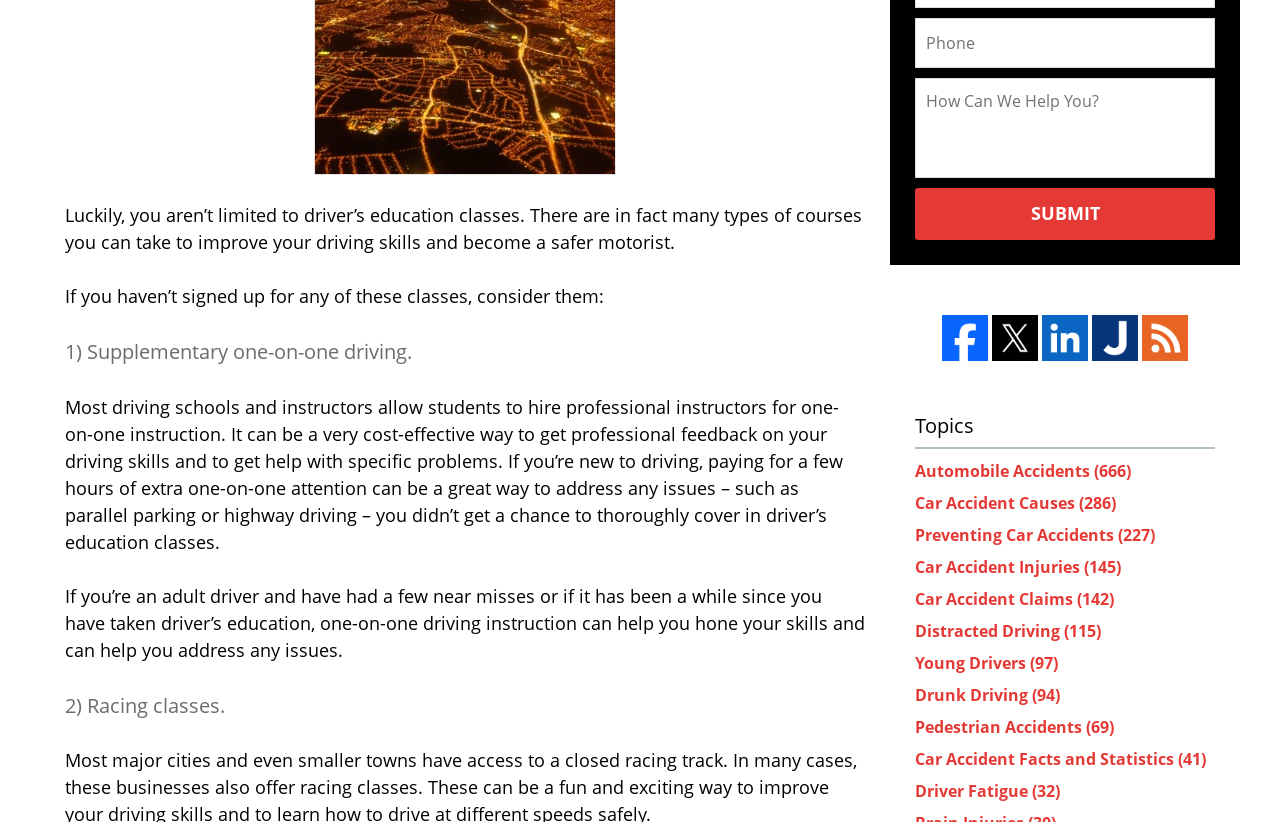Determine the bounding box of the UI component based on this description: "Entertainment". The bounding box coordinates should be four float values between 0 and 1, i.e., [left, top, right, bottom].

None